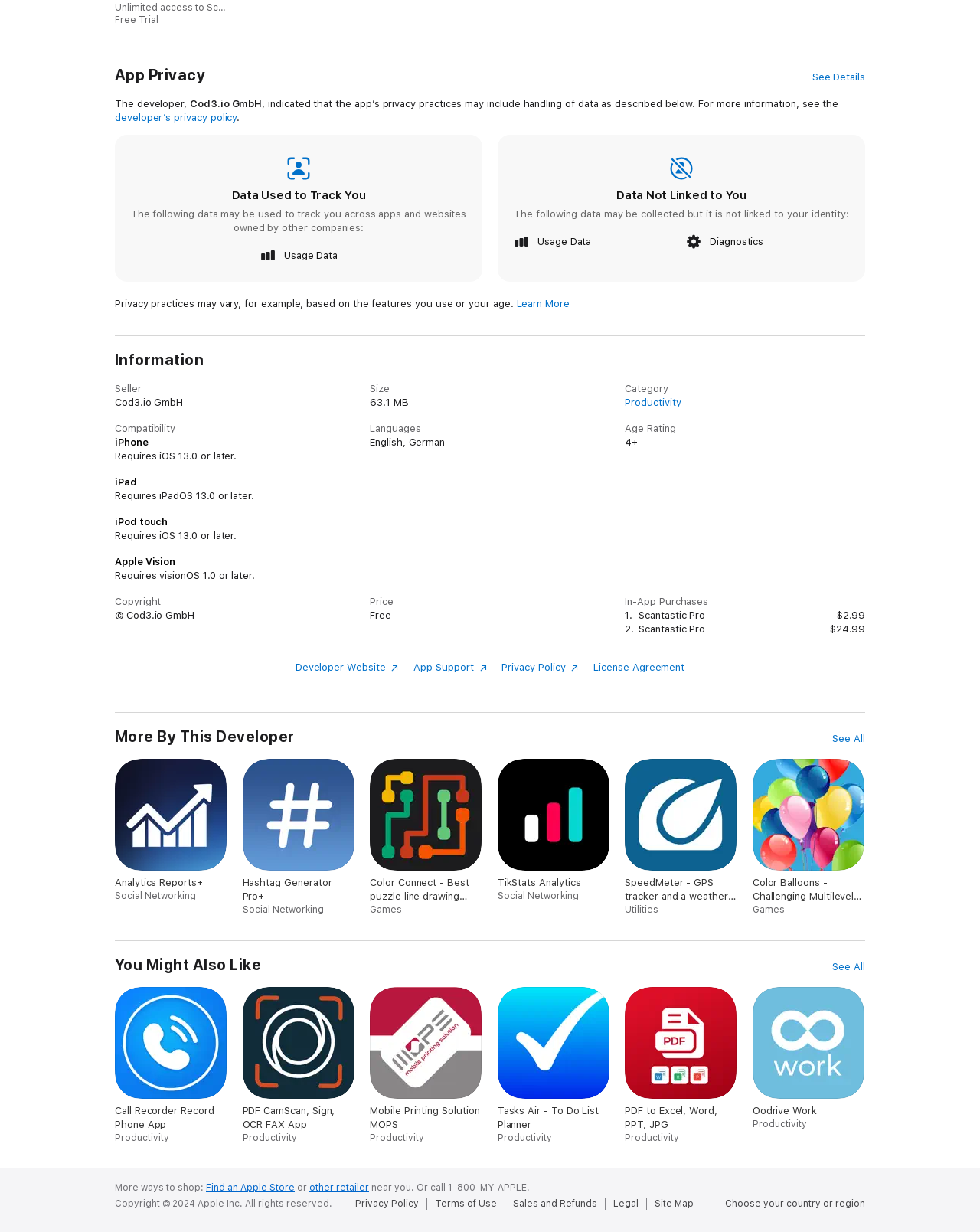Please find the bounding box coordinates of the element that you should click to achieve the following instruction: "Learn More". The coordinates should be presented as four float numbers between 0 and 1: [left, top, right, bottom].

[0.527, 0.242, 0.581, 0.251]